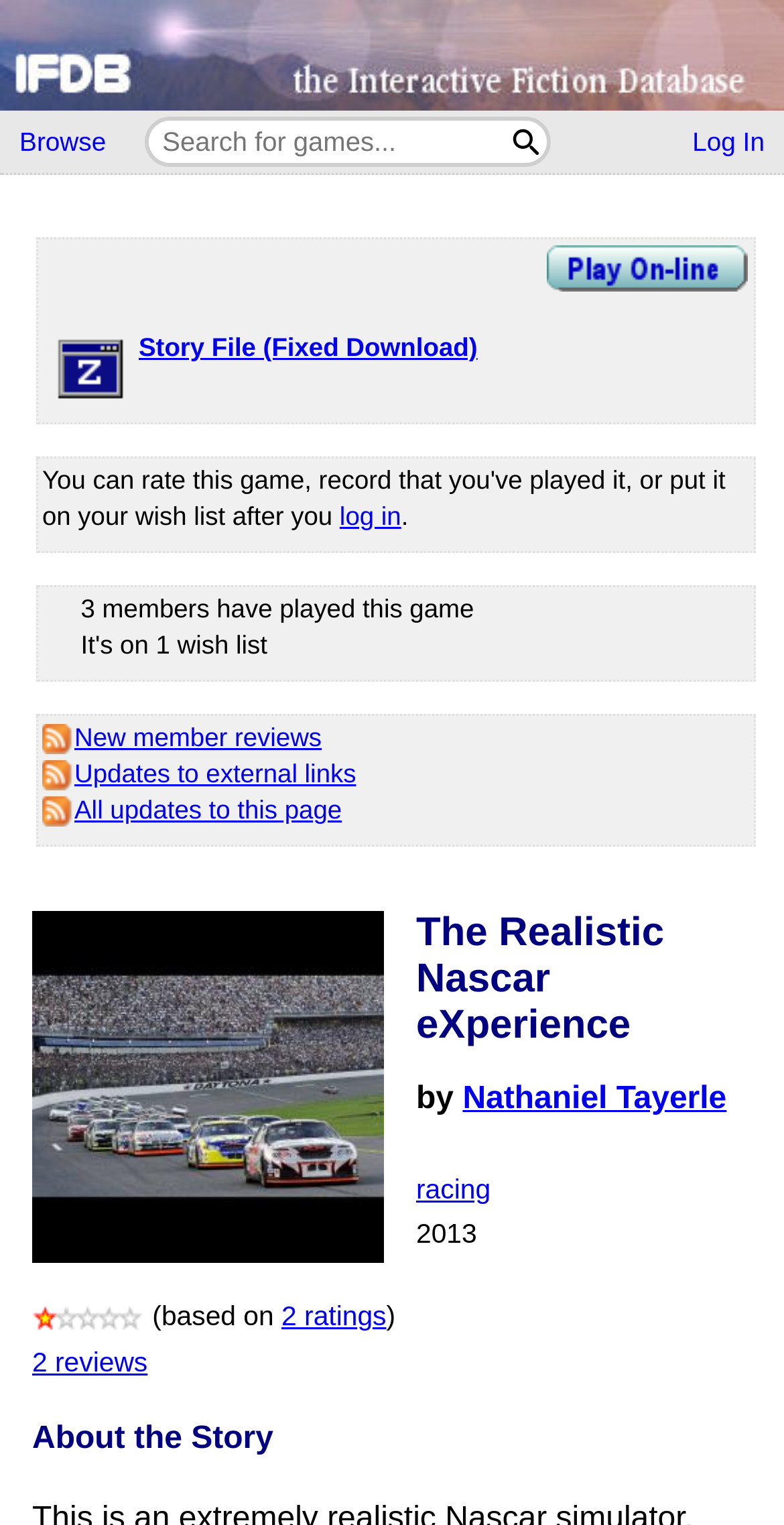Answer the question in a single word or phrase:
How many reviews does this game have?

2